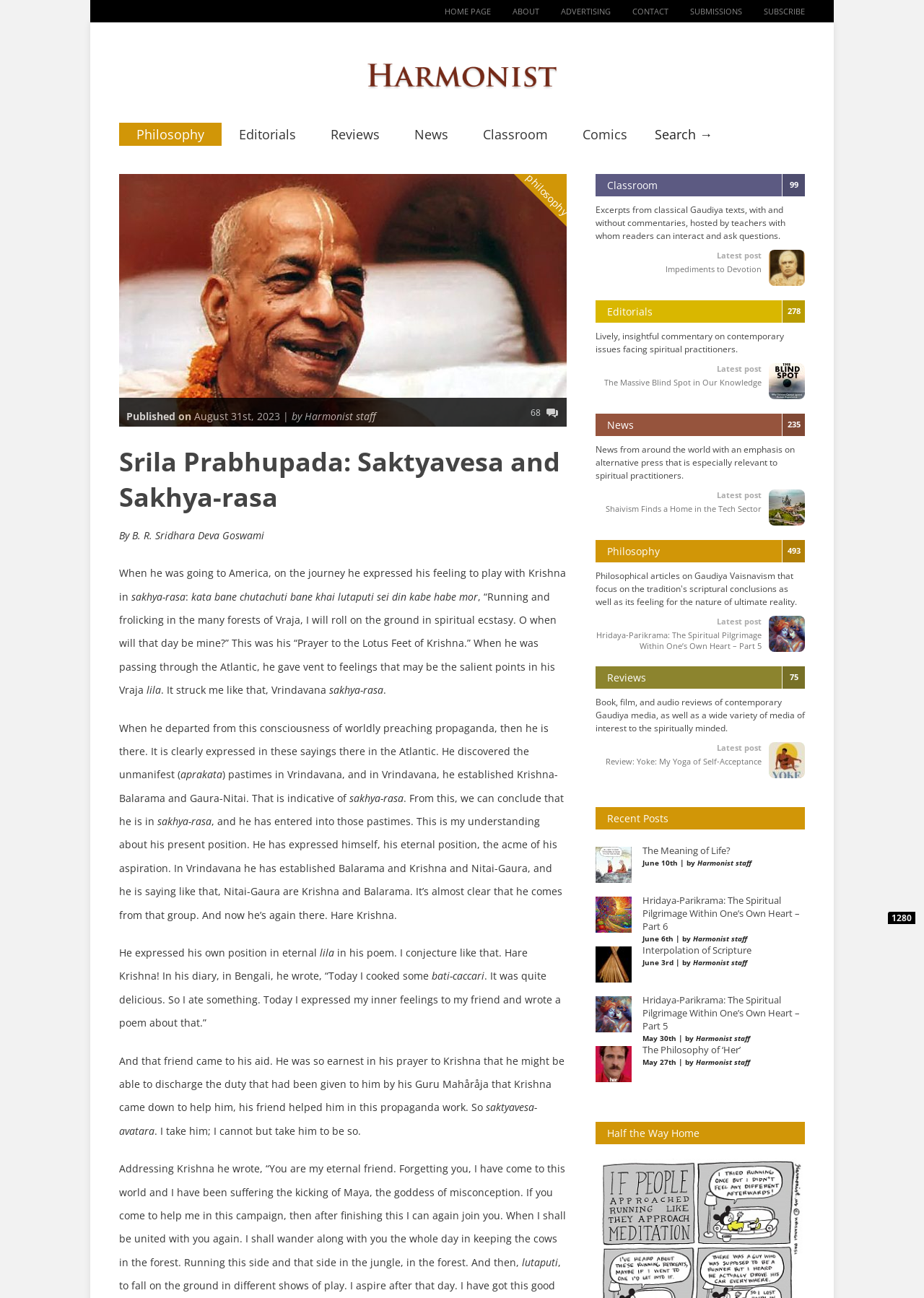Locate the headline of the webpage and generate its content.

Srila Prabhupada: Saktyavesa and Sakhya-rasa